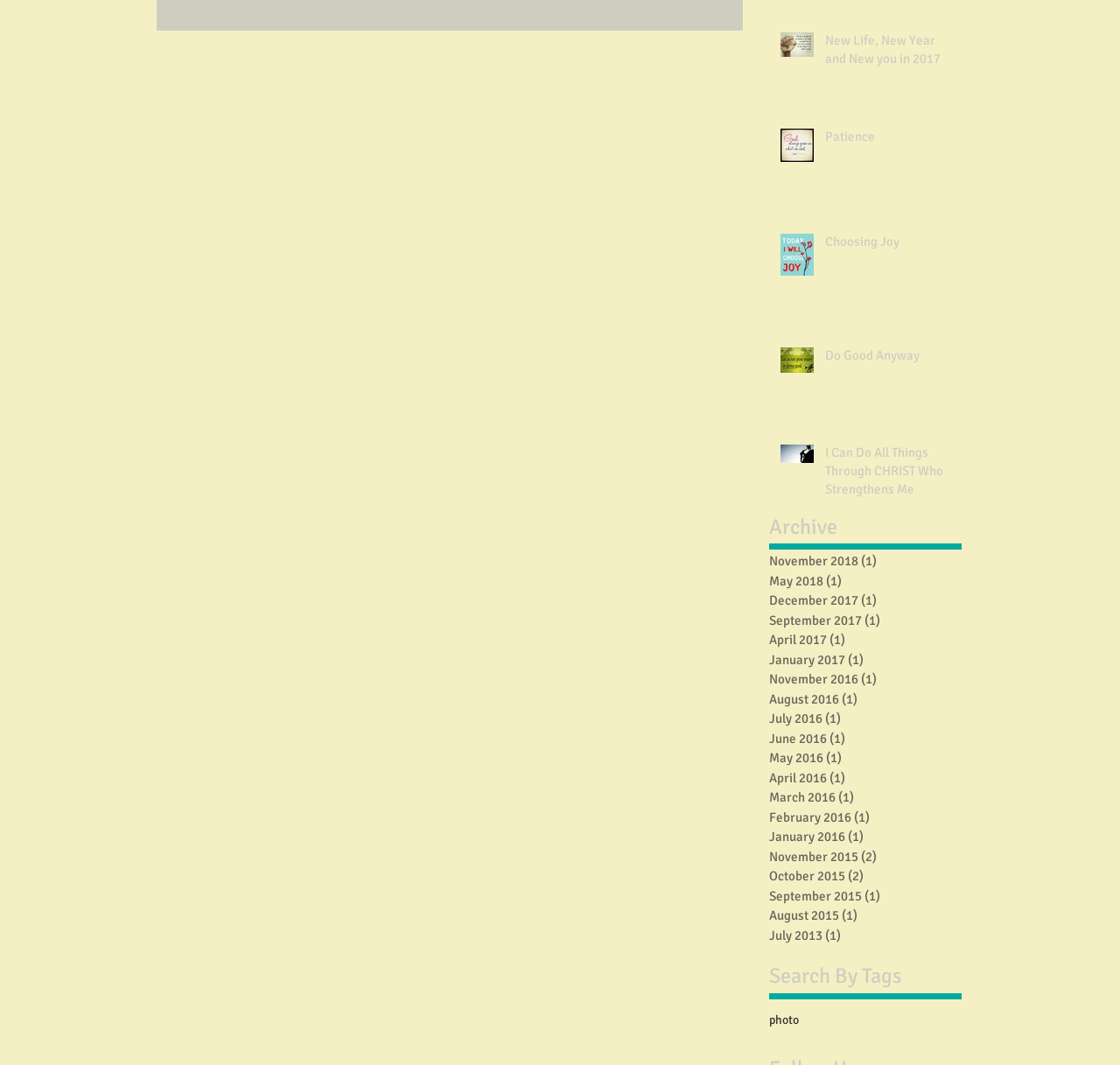What is the purpose of the 'Archive' section?
Based on the image, give a concise answer in the form of a single word or short phrase.

To access past posts